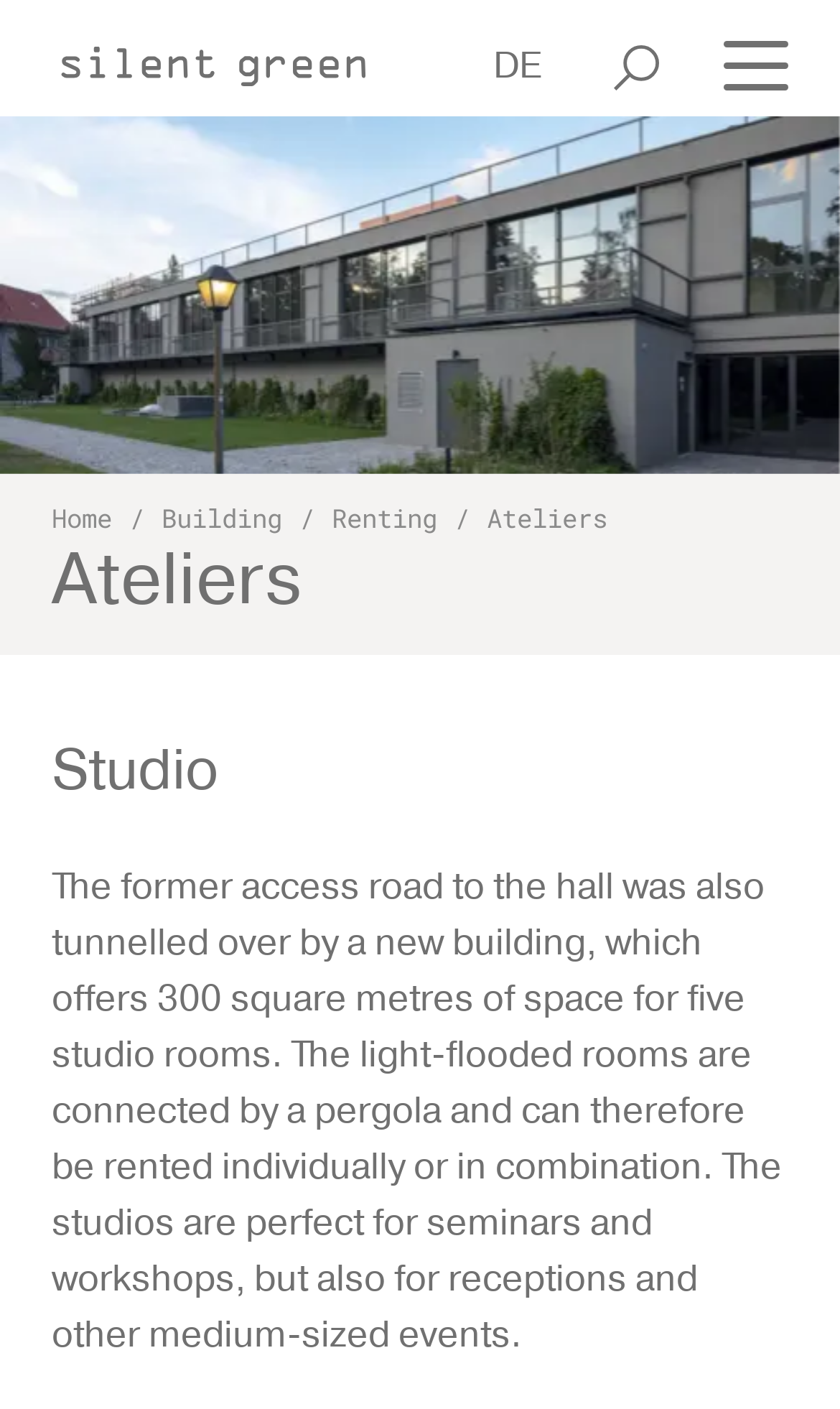Give a one-word or phrase response to the following question: How many links are in the breadcrumb navigation?

four